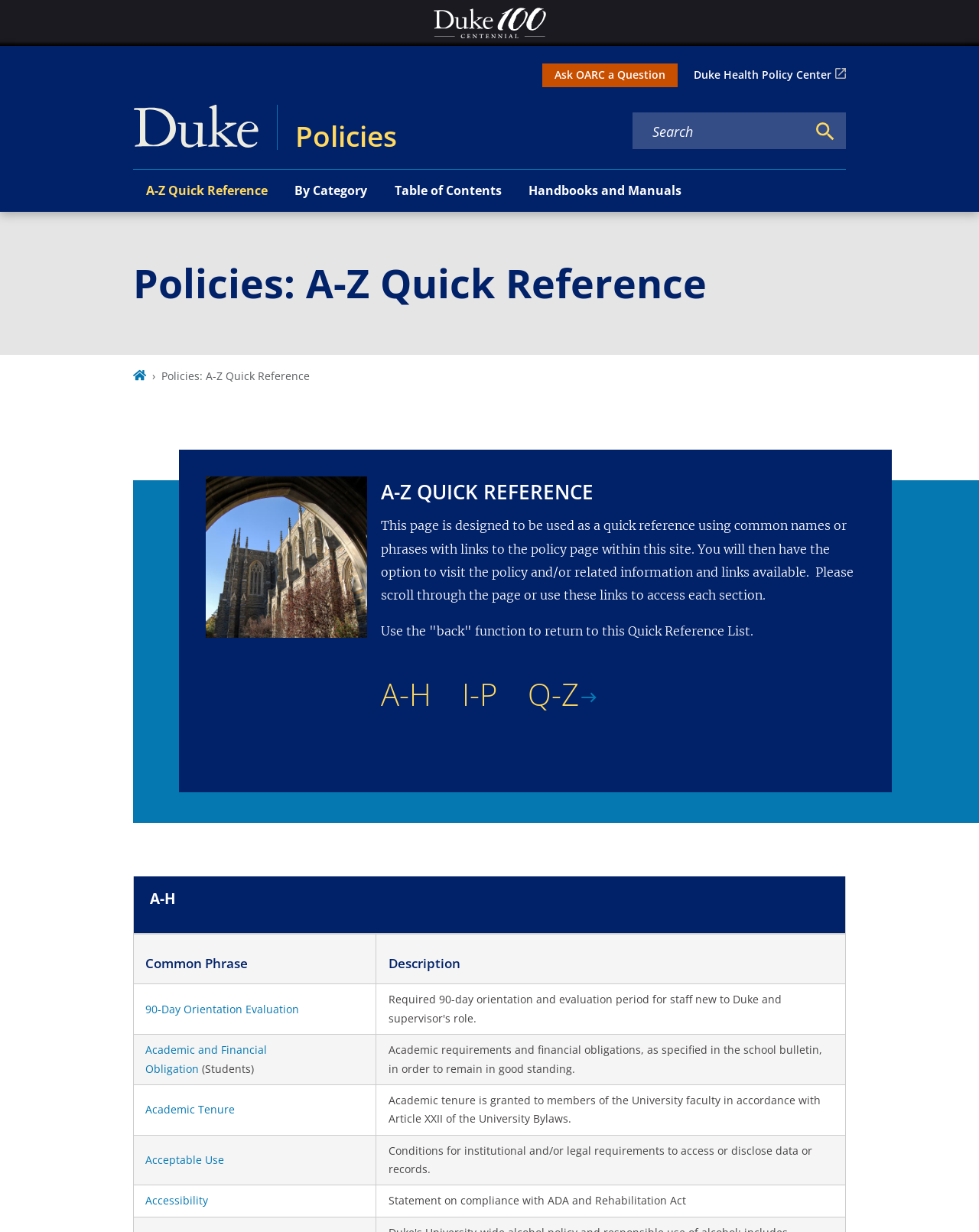Please identify the bounding box coordinates of the area I need to click to accomplish the following instruction: "View policy on 90-Day Orientation Evaluation".

[0.149, 0.813, 0.306, 0.825]